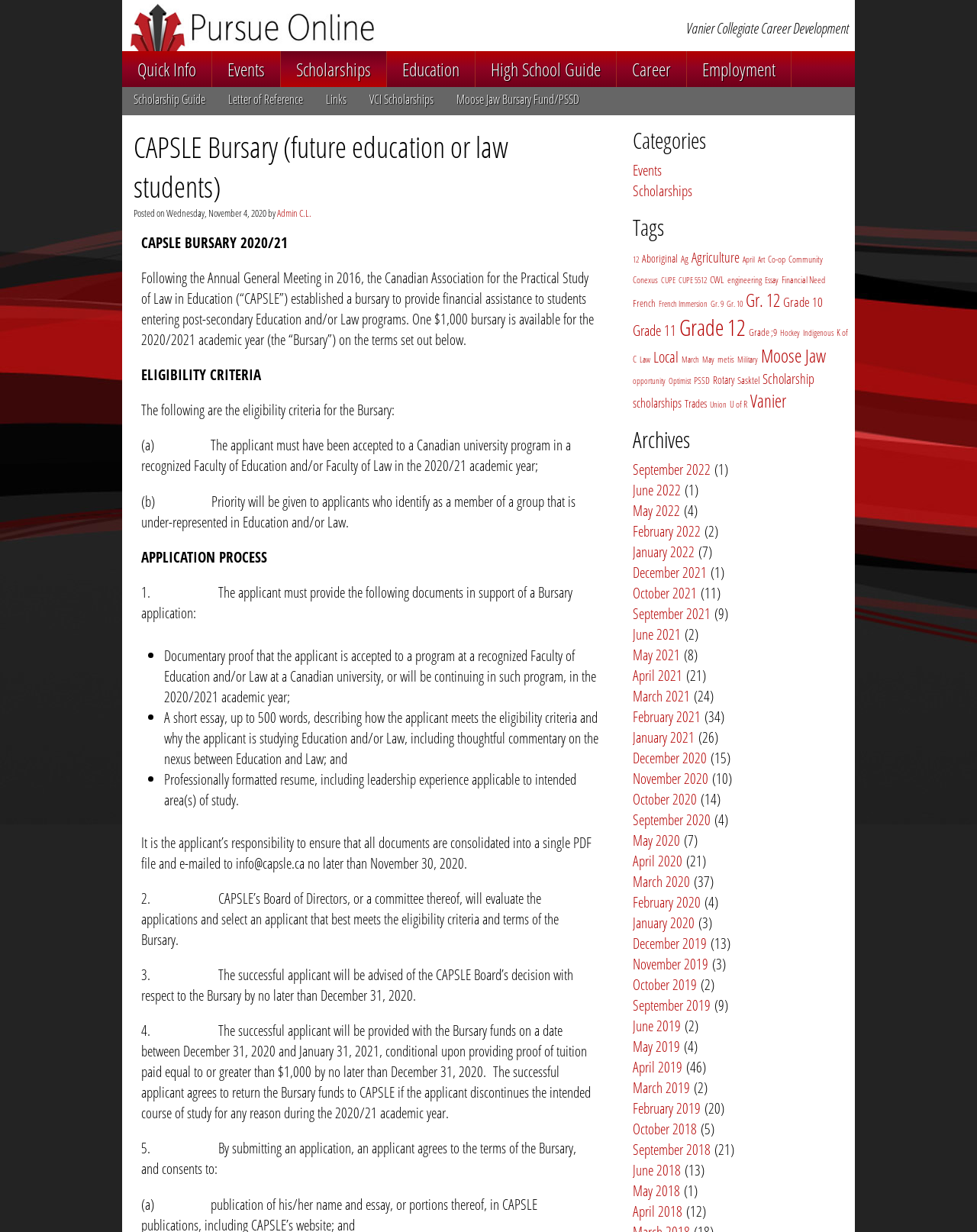Extract the main heading text from the webpage.

CAPSLE Bursary (future education or law students)